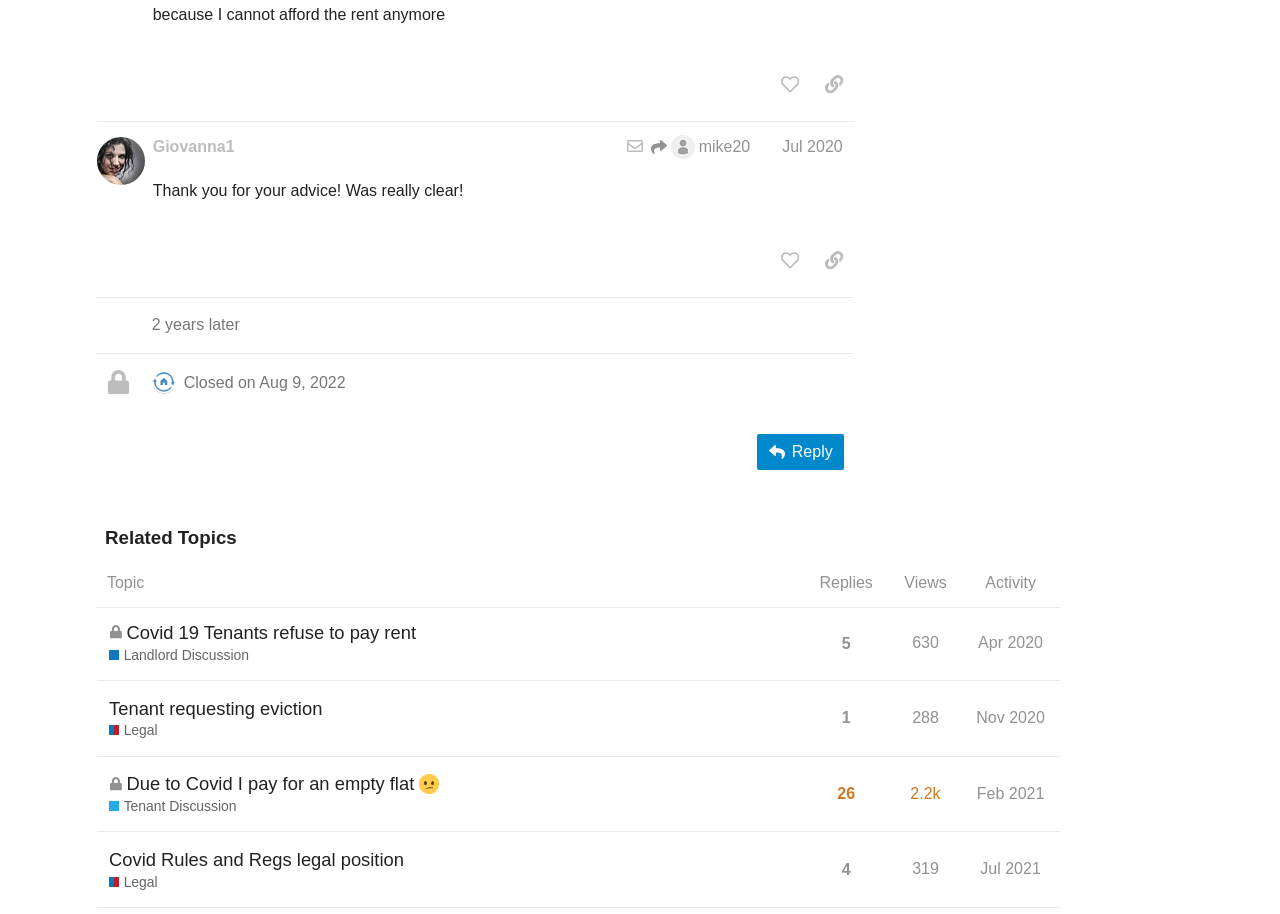Indicate the bounding box coordinates of the element that needs to be clicked to satisfy the following instruction: "View topic Due to Covid I pay for an empty flat confused Tenant Discussion". The coordinates should be four float numbers between 0 and 1, i.e., [left, top, right, bottom].

[0.075, 0.827, 0.829, 0.91]